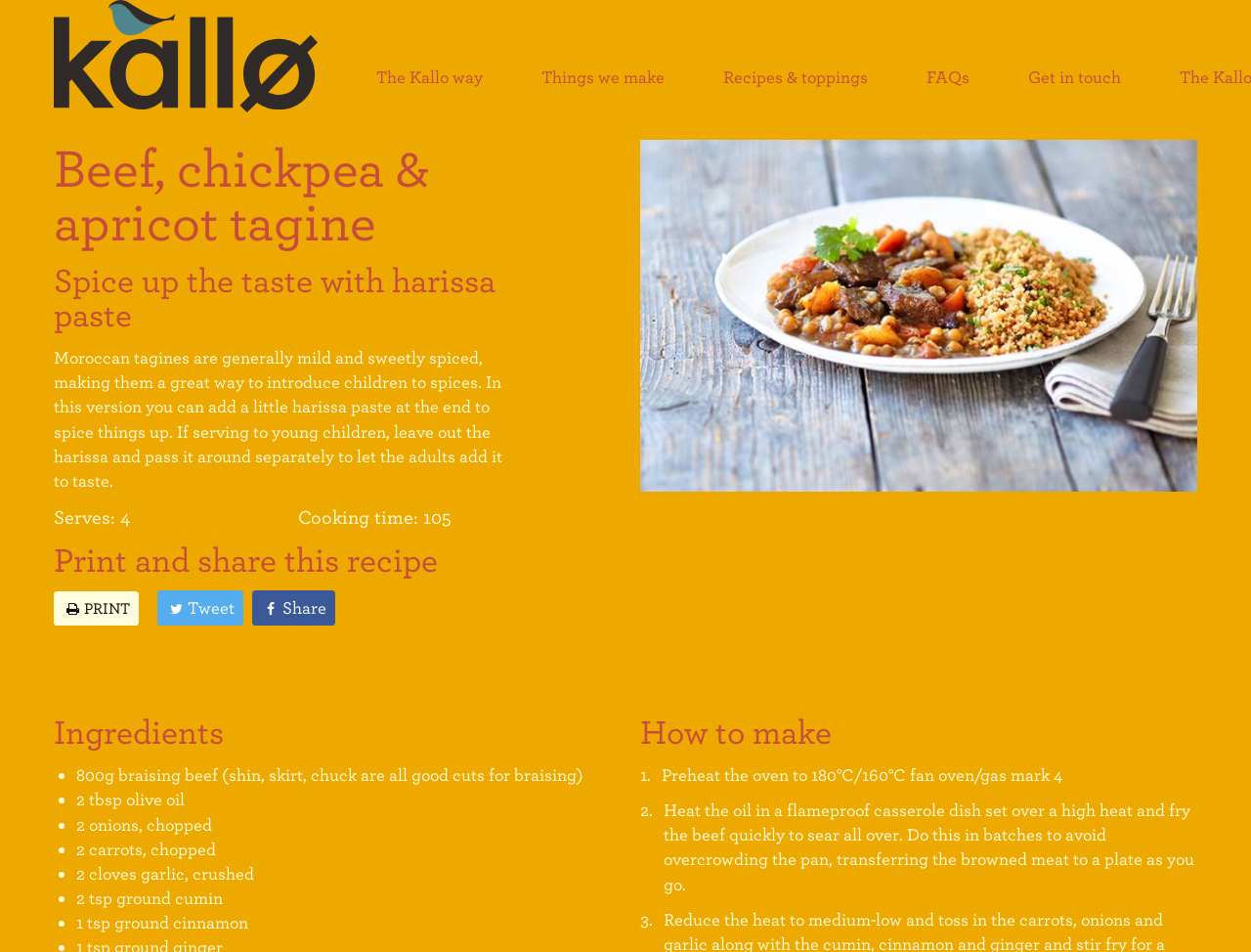Using floating point numbers between 0 and 1, provide the bounding box coordinates in the format (top-left x, top-left y, bottom-right x, bottom-right y). Locate the UI element described here: Get in touch

[0.798, 0.072, 0.92, 0.106]